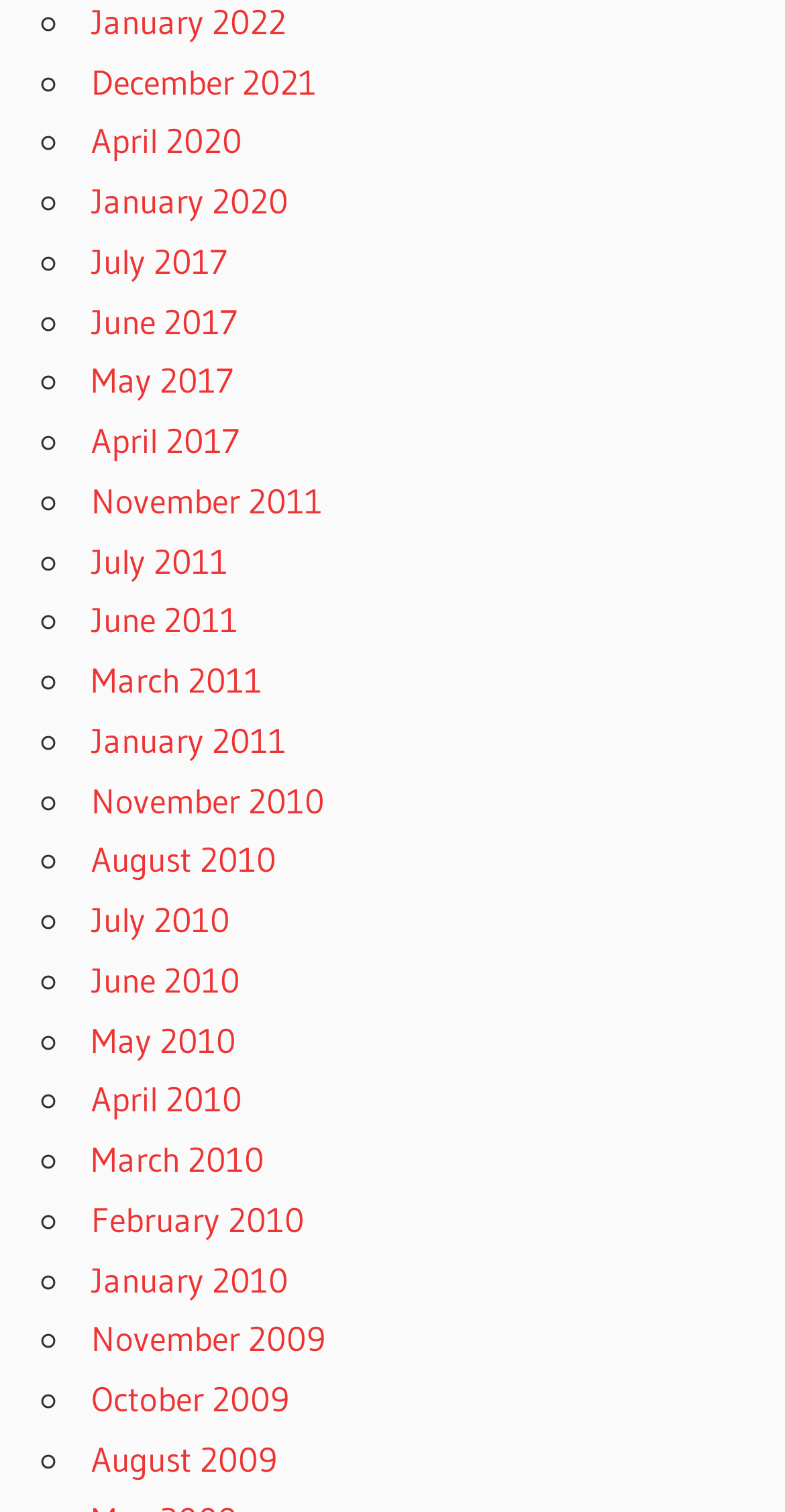Please determine the bounding box coordinates of the clickable area required to carry out the following instruction: "View July 2017". The coordinates must be four float numbers between 0 and 1, represented as [left, top, right, bottom].

[0.116, 0.158, 0.29, 0.186]